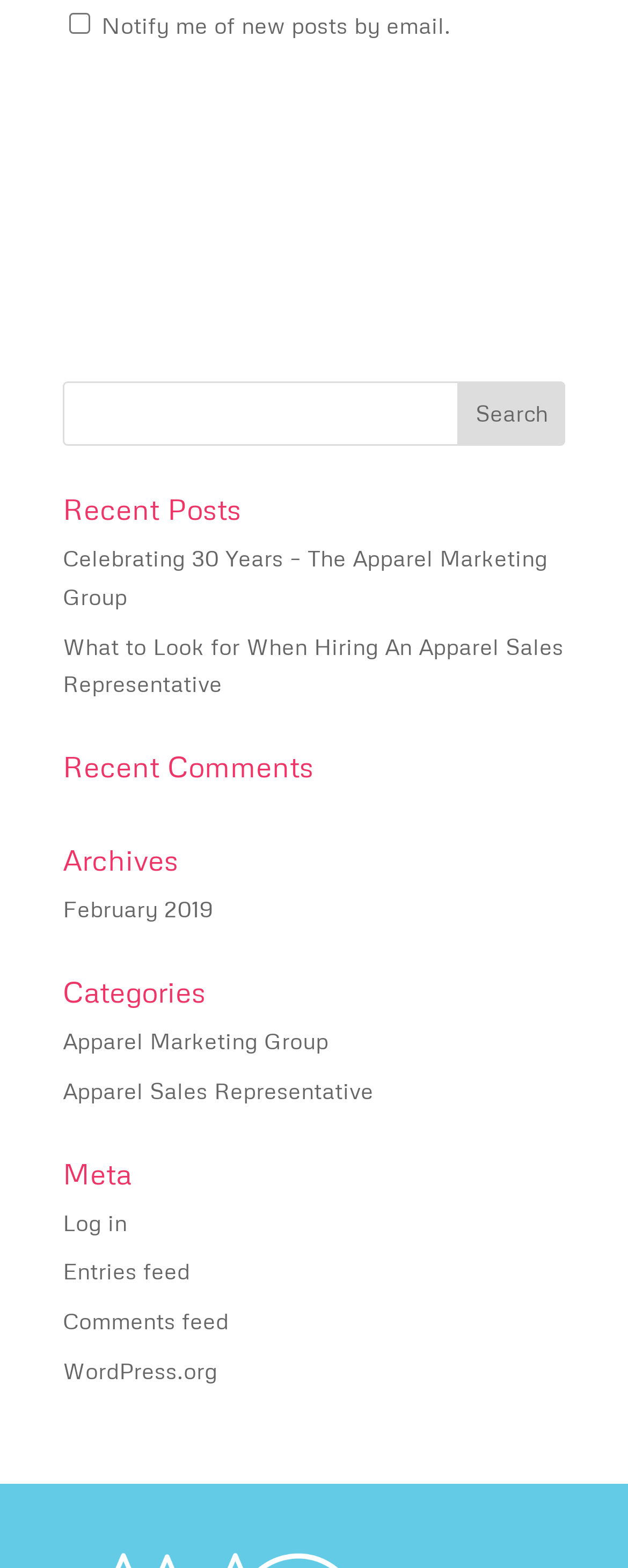Please identify the bounding box coordinates of the area that needs to be clicked to fulfill the following instruction: "Read recent post 'Celebrating 30 Years – The Apparel Marketing Group'."

[0.1, 0.347, 0.872, 0.389]